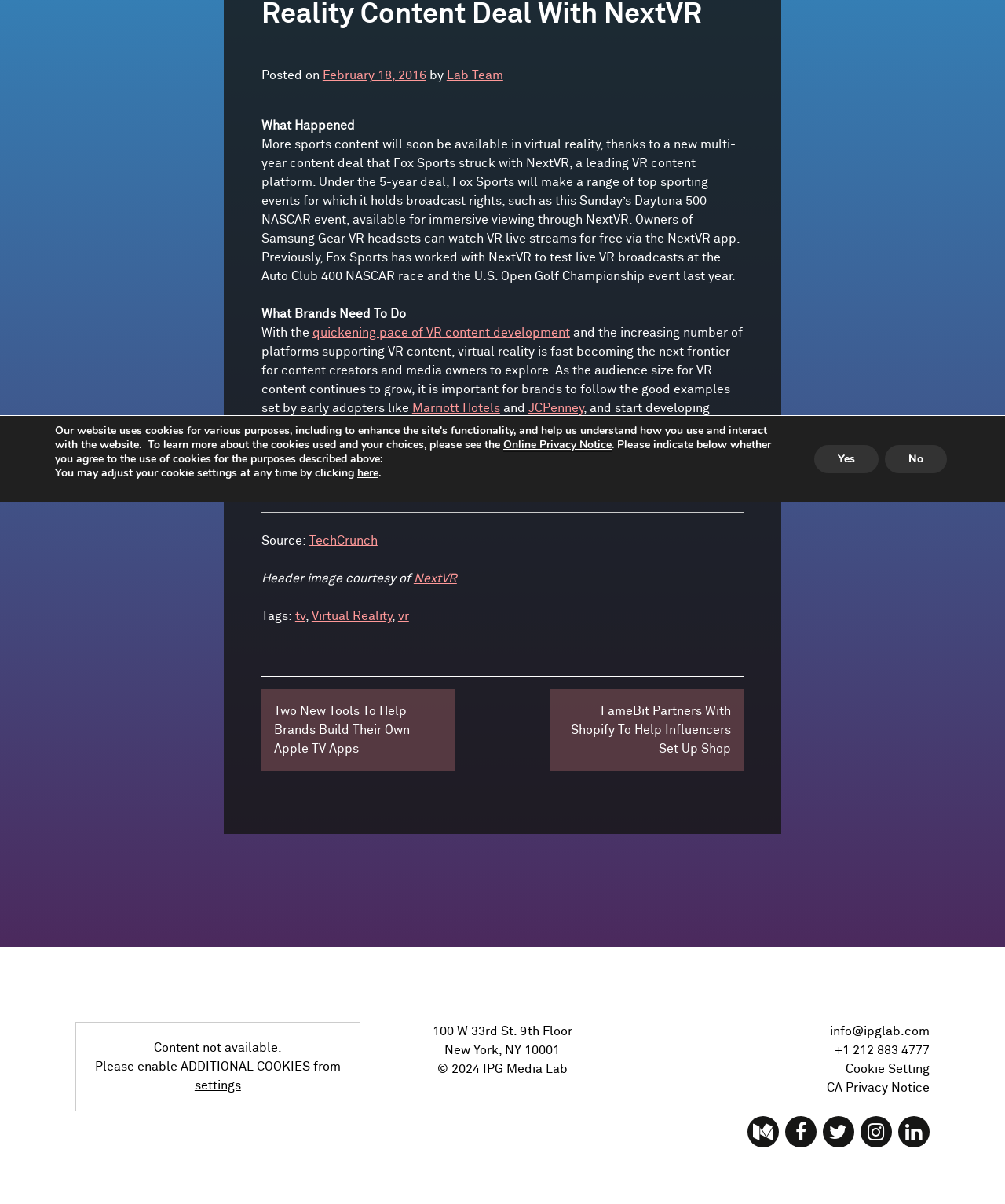Extract the bounding box coordinates for the described element: "Yes". The coordinates should be represented as four float numbers between 0 and 1: [left, top, right, bottom].

[0.81, 0.37, 0.874, 0.393]